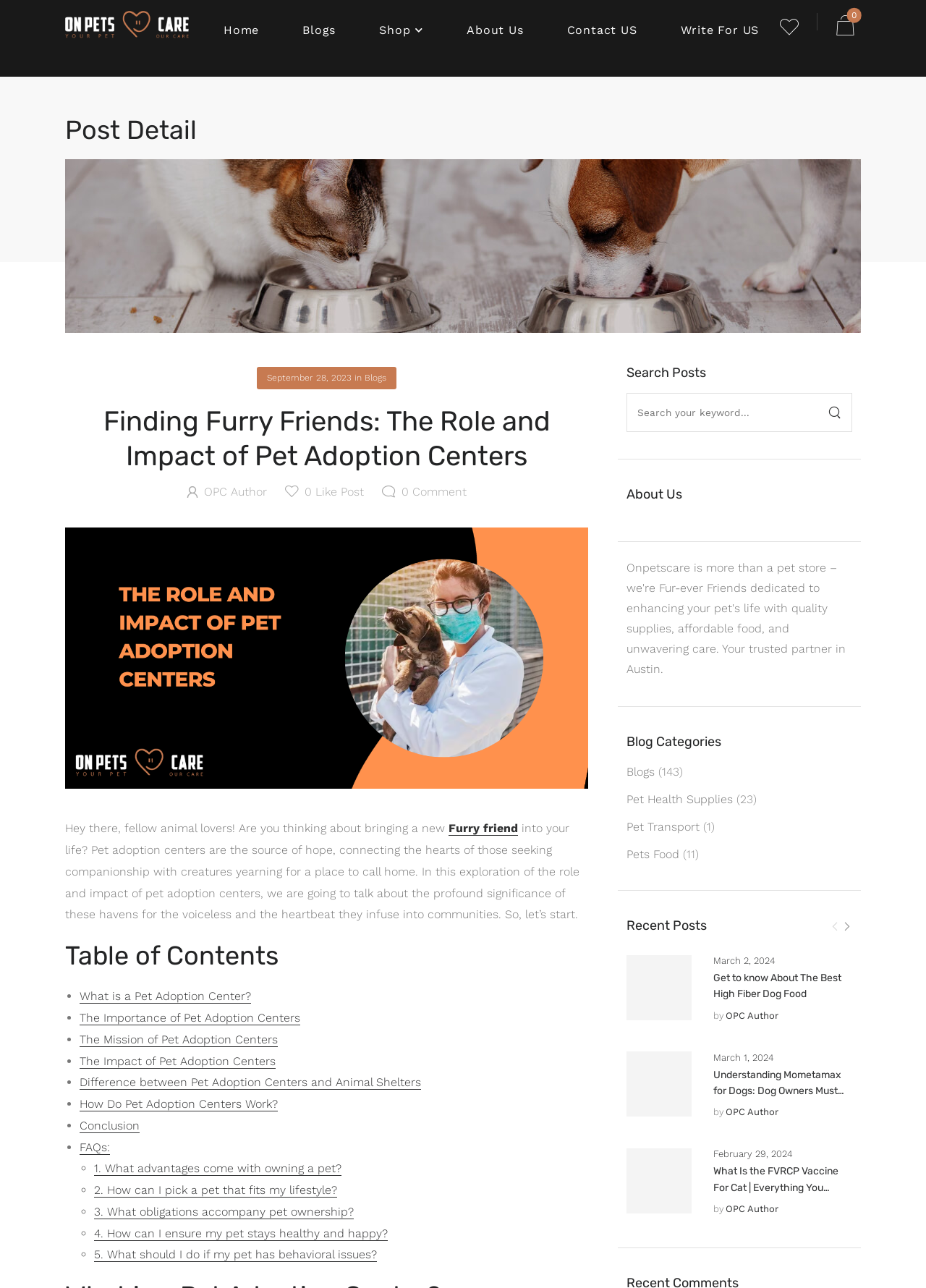What is the date of the second article?
Please provide a comprehensive answer to the question based on the webpage screenshot.

The second article is listed under the 'Recent Posts' heading, and its date is 'March 1, 2024', which is a link.